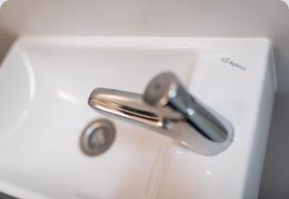What is the primary focus of the product range?
Your answer should be a single word or phrase derived from the screenshot.

Immaculate hygiene and comfort